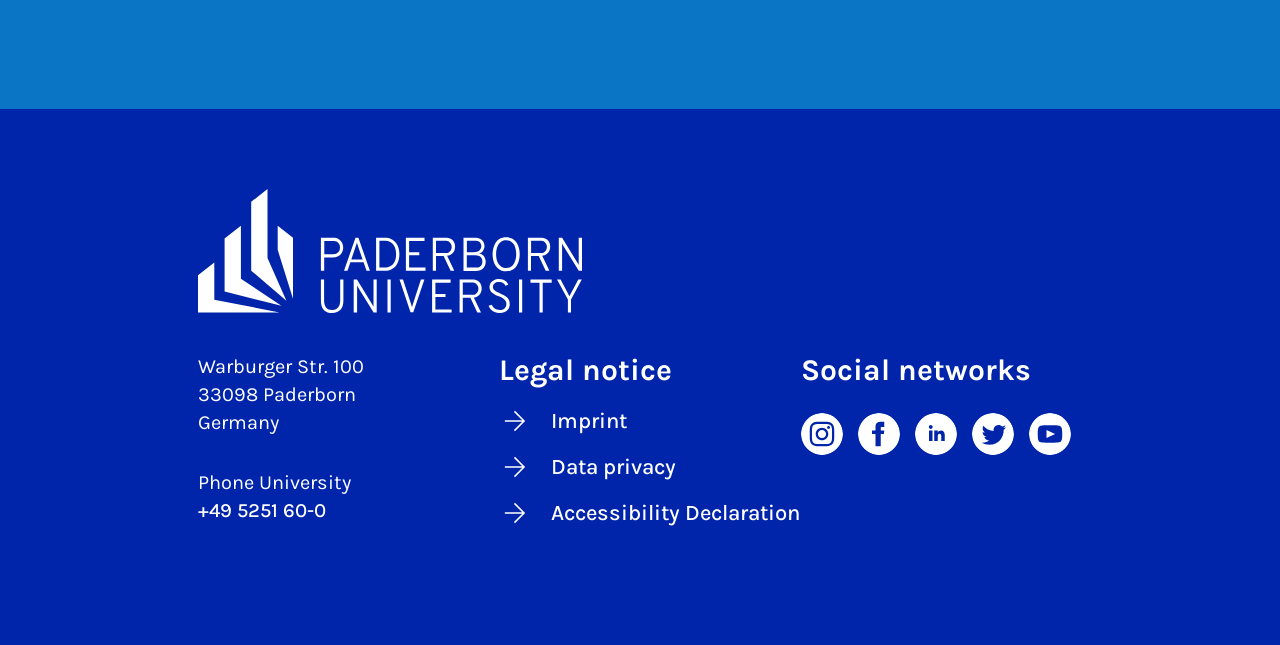Locate the bounding box of the UI element based on this description: "title="Instagram"". Provide four float numbers between 0 and 1 as [left, top, right, bottom].

[0.626, 0.649, 0.658, 0.69]